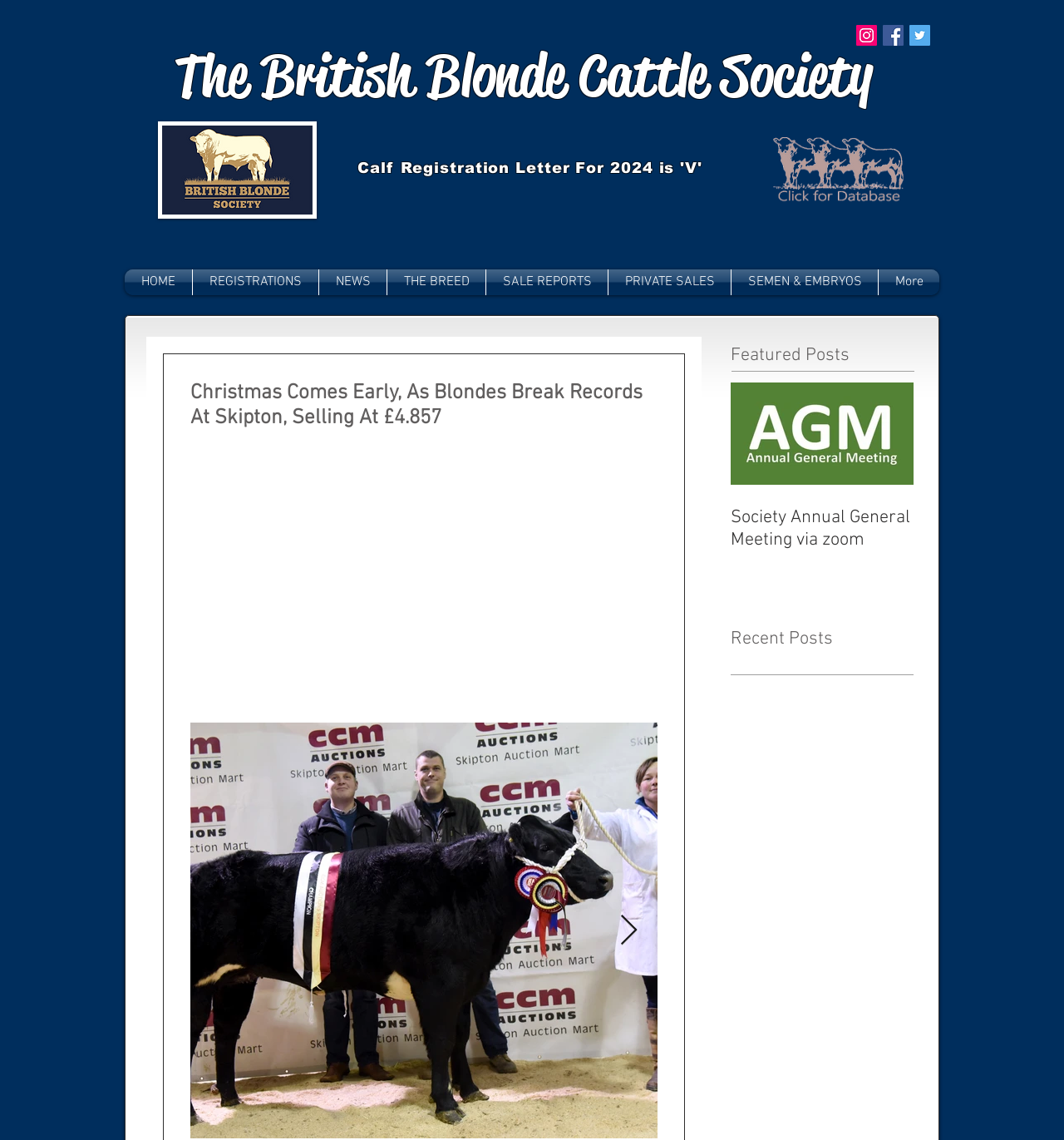Find the bounding box coordinates of the element to click in order to complete this instruction: "Click the Next Item button". The bounding box coordinates must be four float numbers between 0 and 1, denoted as [left, top, right, bottom].

[0.582, 0.802, 0.6, 0.83]